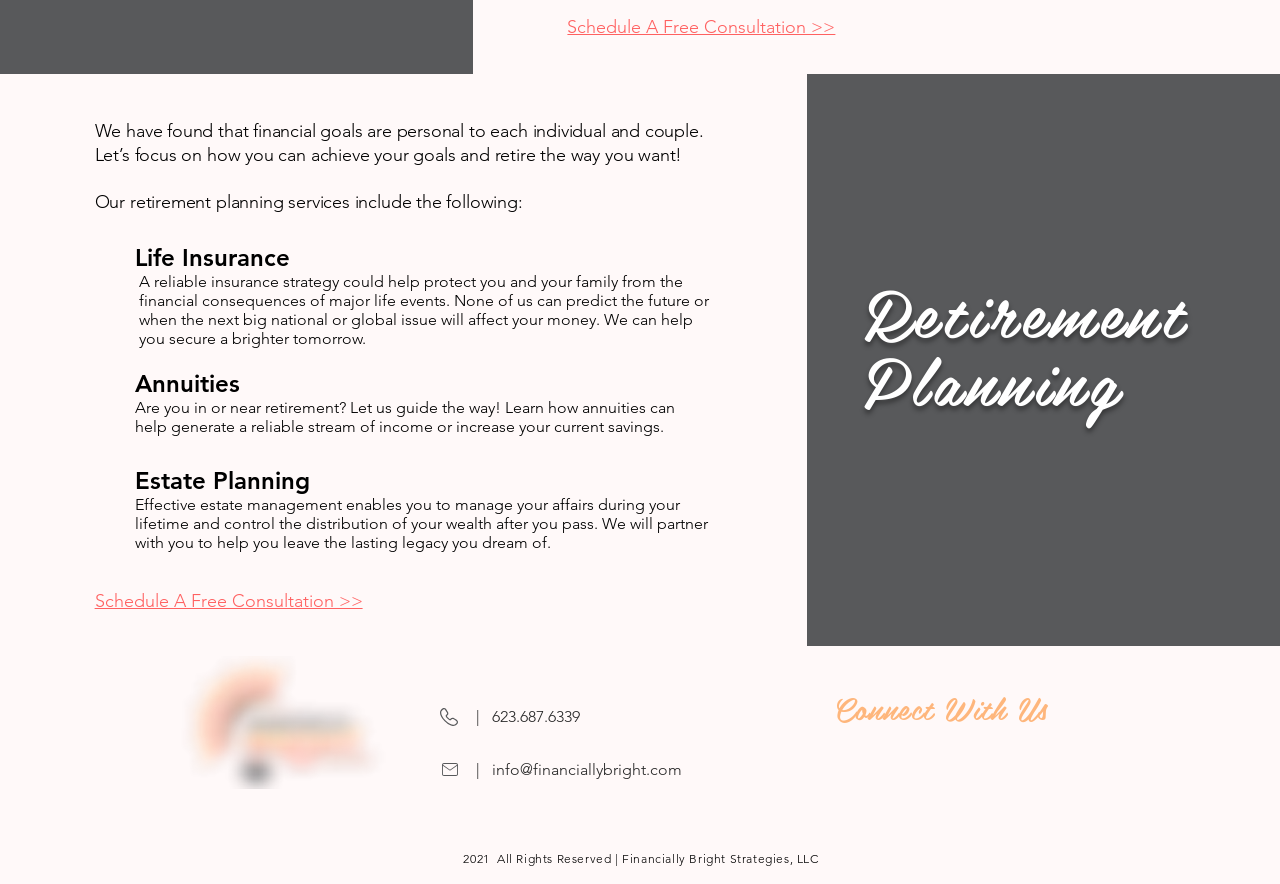Locate the UI element described by China aluminum alloy die casting in the provided webpage screenshot. Return the bounding box coordinates in the format (top-left x, top-left y, bottom-right x, bottom-right y), ensuring all values are between 0 and 1.

None